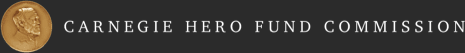Answer the question in a single word or phrase:
What is the purpose of the Carnegie Hero Fund Commission?

Honoring heroic acts